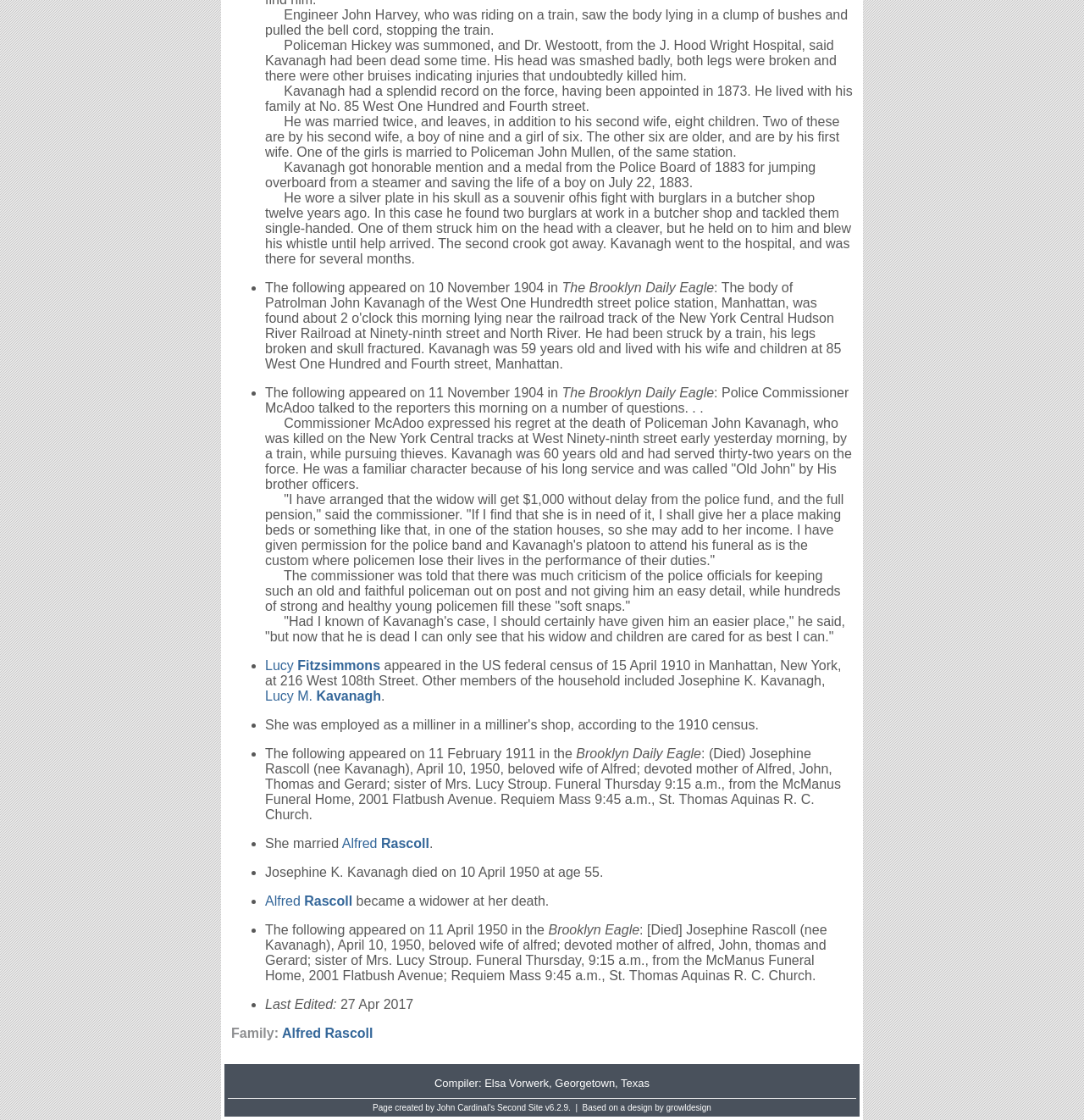Identify and provide the bounding box coordinates of the UI element described: "growldesign". The coordinates should be formatted as [left, top, right, bottom], with each number being a float between 0 and 1.

[0.614, 0.984, 0.656, 0.993]